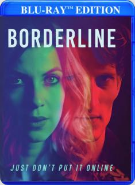What is the cautionary tagline on the cover?
Utilize the information in the image to give a detailed answer to the question.

The cautionary tagline 'Just don't post it online' is displayed below the title on the Blu-ray cover, hinting at themes of privacy and the consequences of digital exposure.